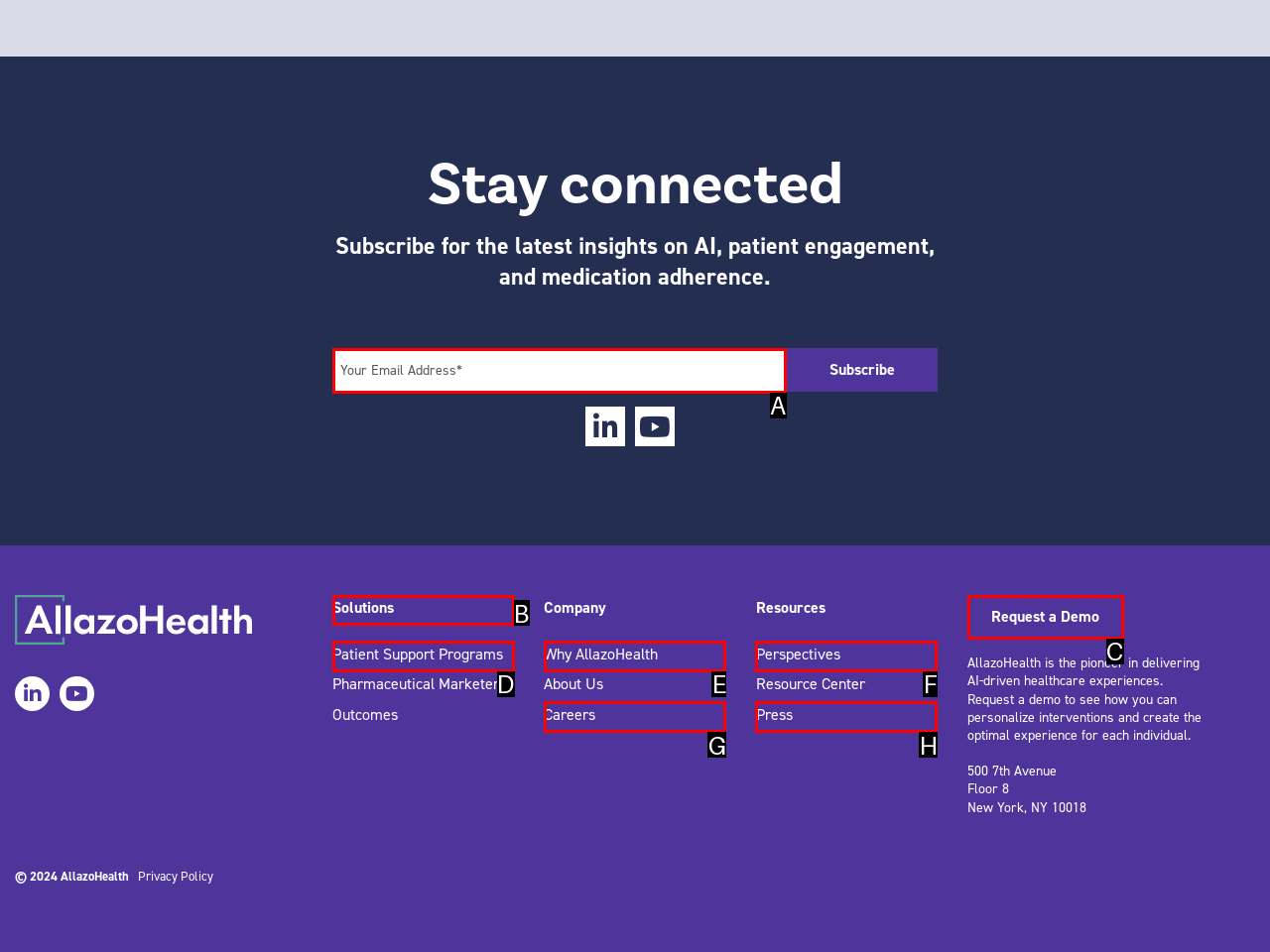For the instruction: Subscribe to the newsletter, which HTML element should be clicked?
Respond with the letter of the appropriate option from the choices given.

A